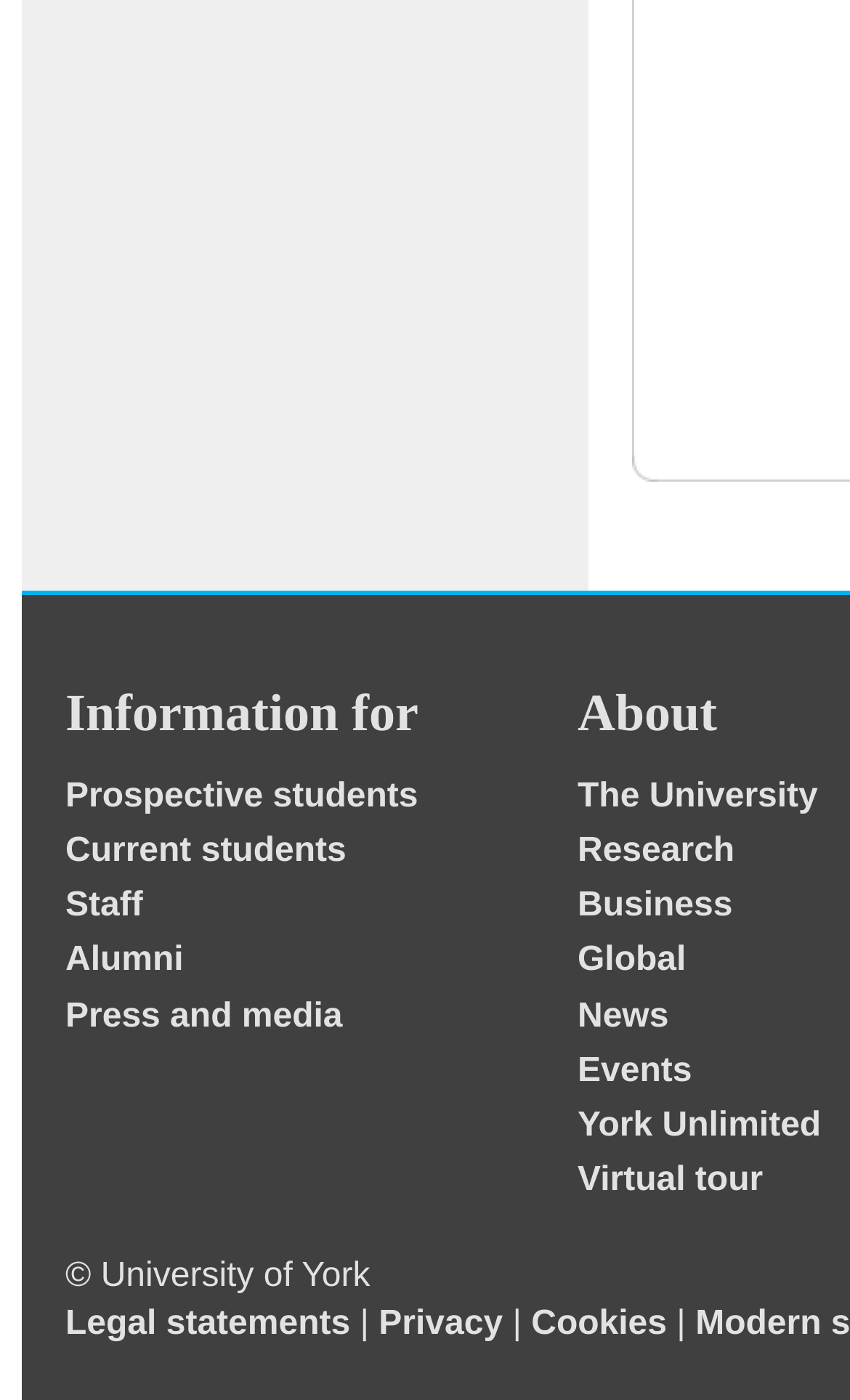How many links are there at the bottom?
Please respond to the question with a detailed and thorough explanation.

I counted the number of links at the bottom of the webpage, which are 'Legal statements', 'Privacy', and 'Cookies'. There are 3 links in total.